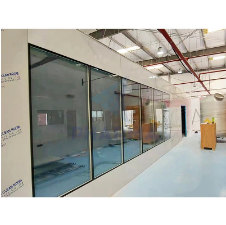What is the significance of the glass windows in the cleanroom?
Look at the image and respond with a single word or a short phrase.

Provide visibility